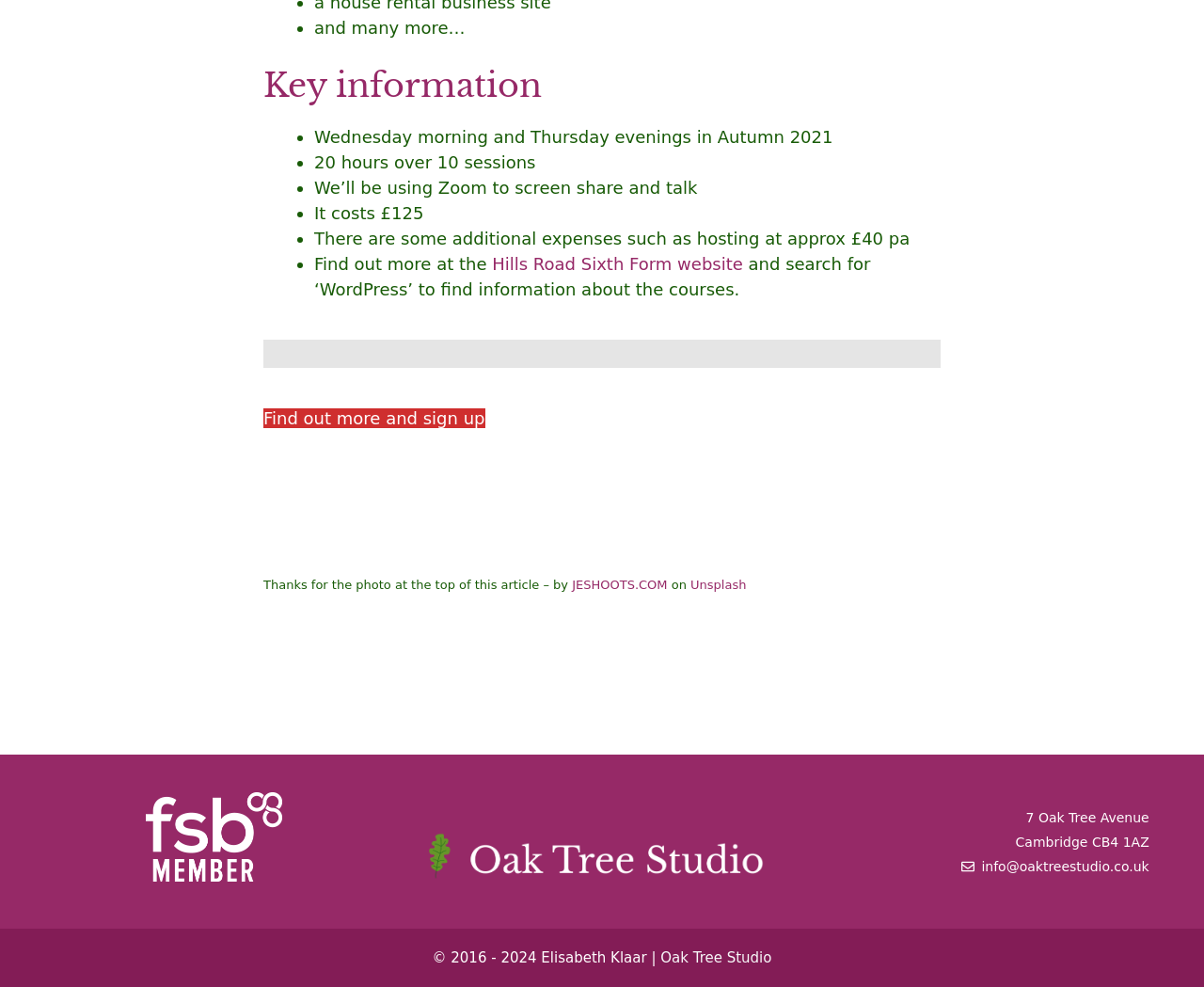Find the bounding box coordinates of the element's region that should be clicked in order to follow the given instruction: "Visit JESHOOTS.COM". The coordinates should consist of four float numbers between 0 and 1, i.e., [left, top, right, bottom].

[0.475, 0.585, 0.554, 0.6]